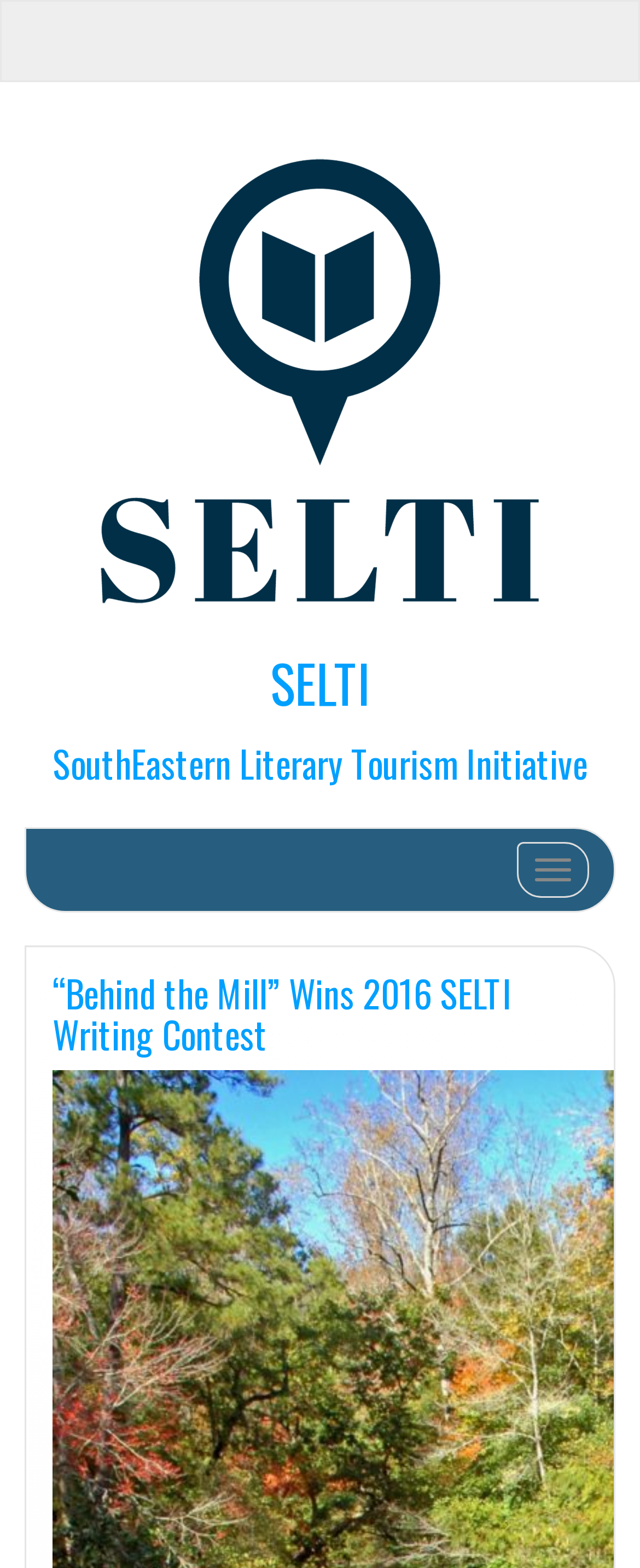Using the provided element description: "SouthEastern Literary Tourism Initiative", determine the bounding box coordinates of the corresponding UI element in the screenshot.

[0.082, 0.469, 0.918, 0.504]